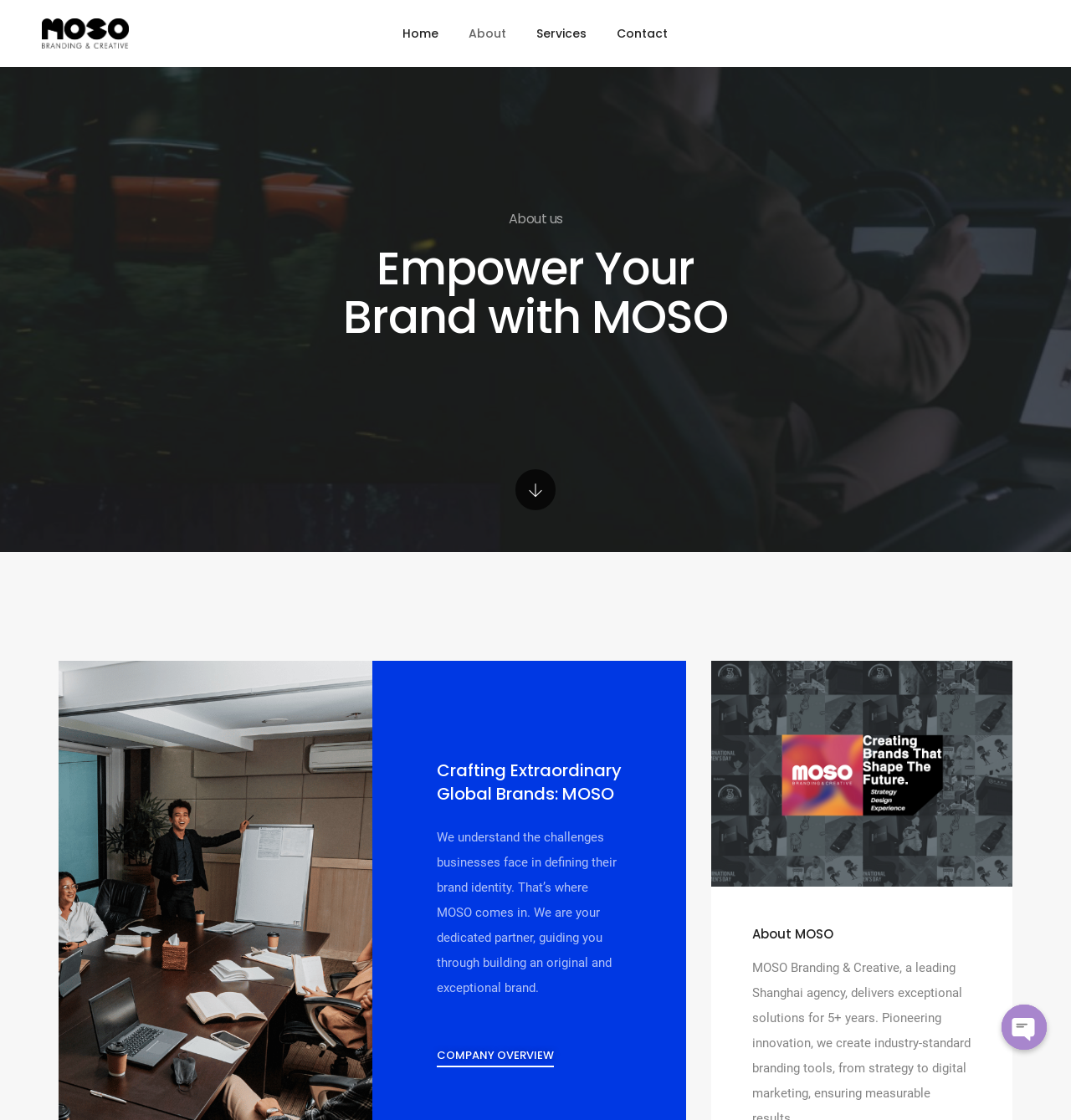Using the format (top-left x, top-left y, bottom-right x, bottom-right y), and given the element description, identify the bounding box coordinates within the screenshot: About

[0.438, 0.0, 0.473, 0.06]